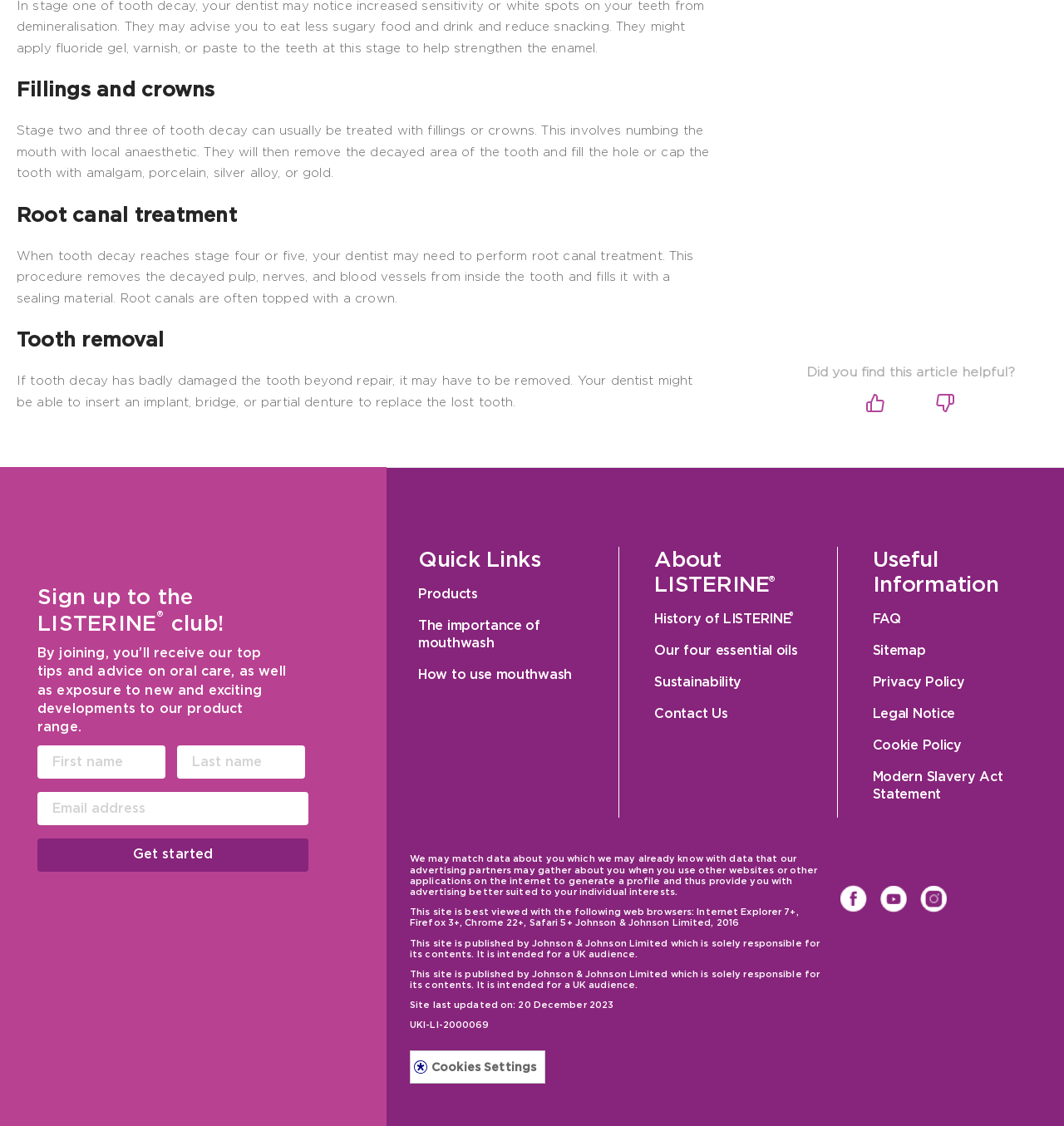Identify the bounding box coordinates of the region that should be clicked to execute the following instruction: "Get started".

[0.035, 0.744, 0.29, 0.774]